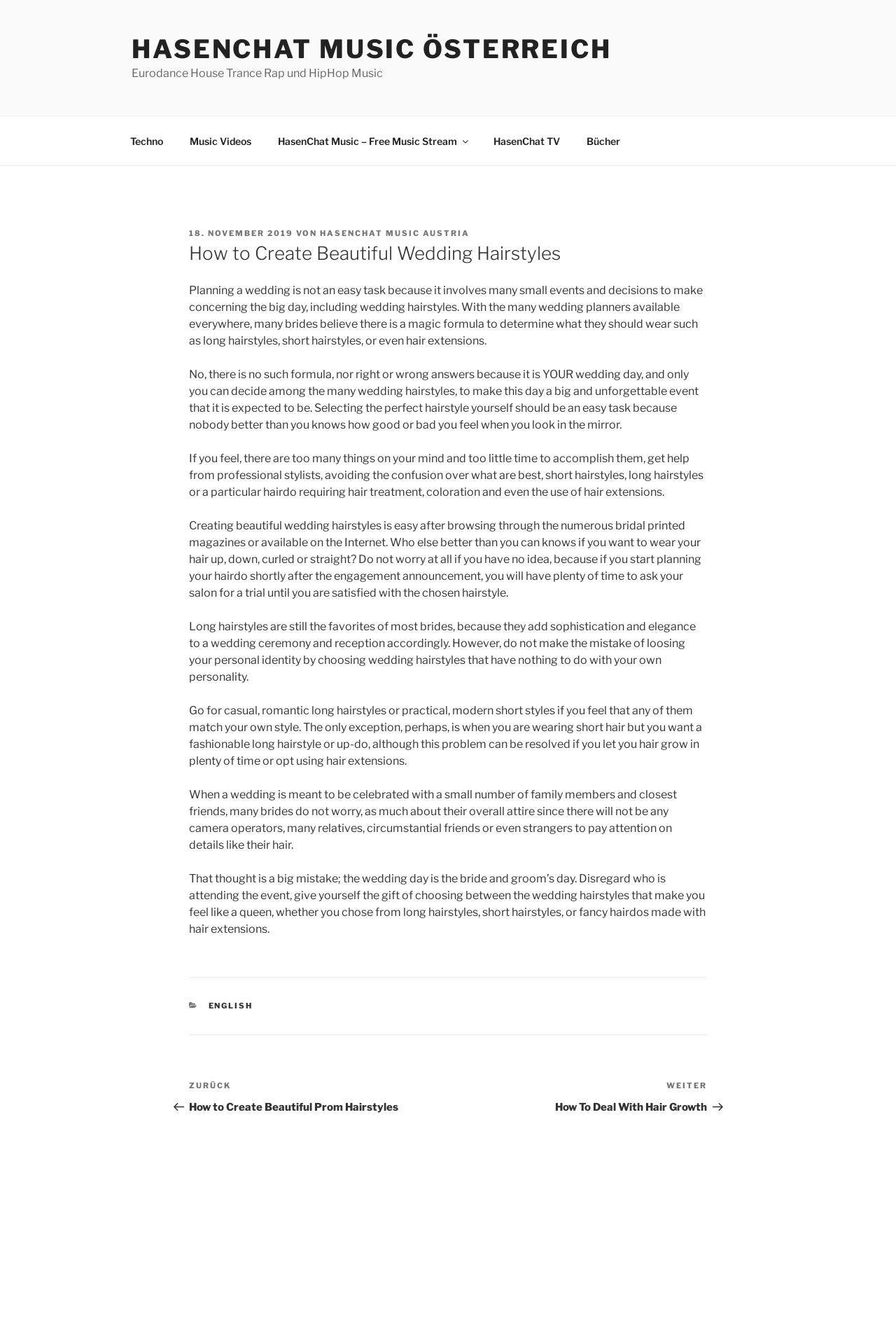Locate the bounding box of the UI element defined by this description: "Techno". The coordinates should be given as four float numbers between 0 and 1, formatted as [left, top, right, bottom].

[0.131, 0.093, 0.195, 0.119]